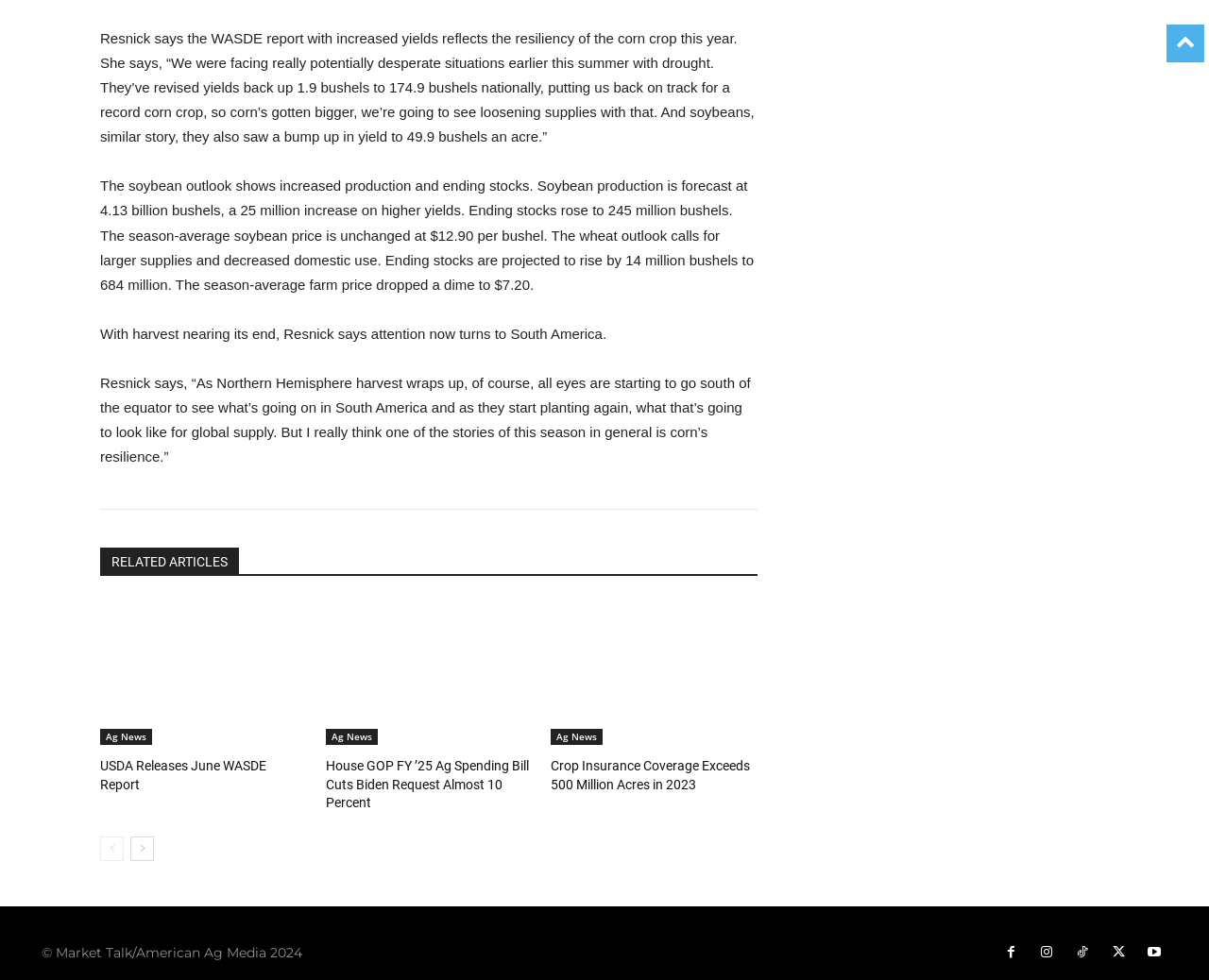What is the season-average soybean price?
Relying on the image, give a concise answer in one word or a brief phrase.

$12.90 per bushel